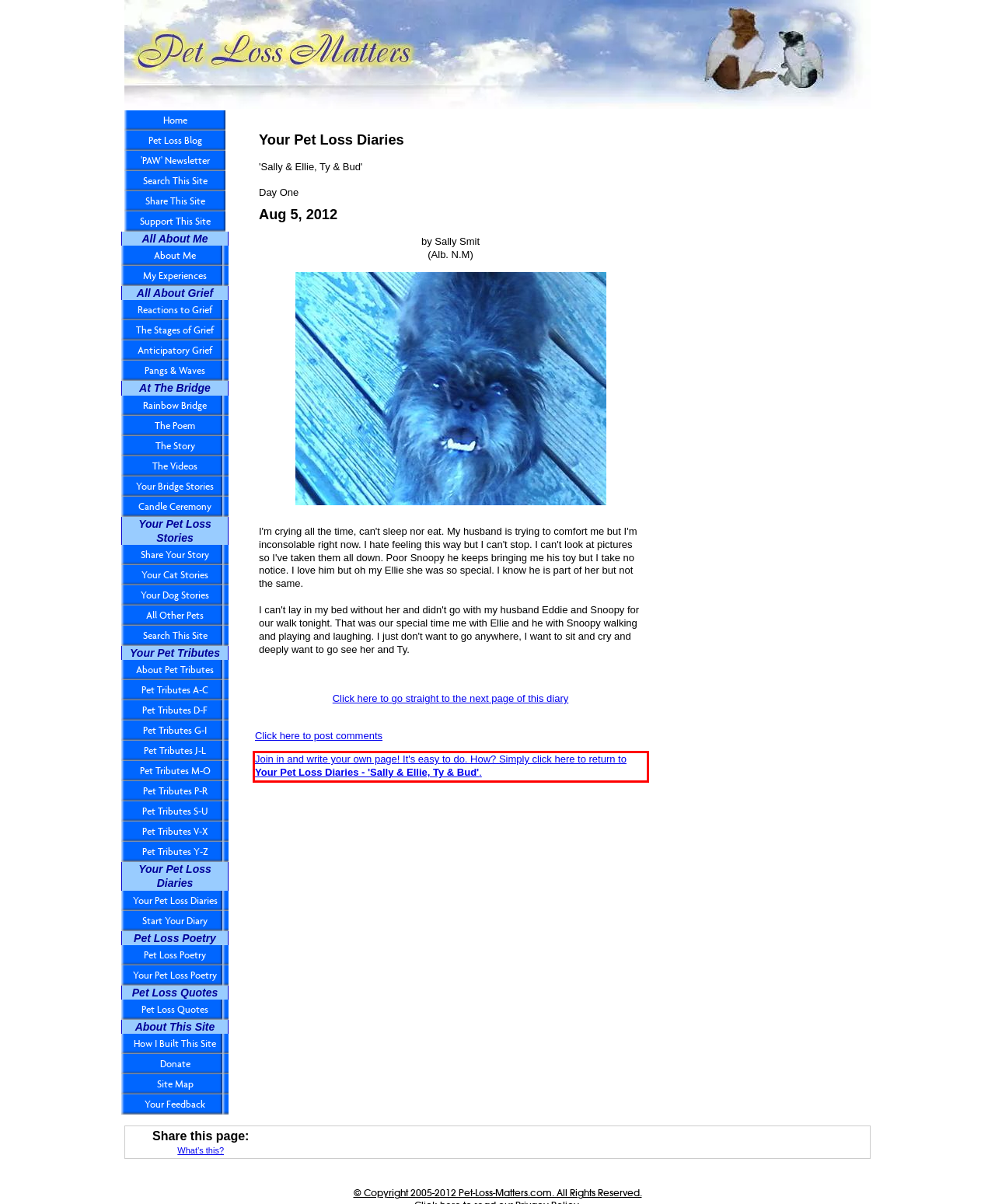Examine the webpage screenshot and use OCR to recognize and output the text within the red bounding box.

Join in and write your own page! It's easy to do. How? Simply click here to return to Your Pet Loss Diaries - 'Sally & Ellie, Ty & Bud'.